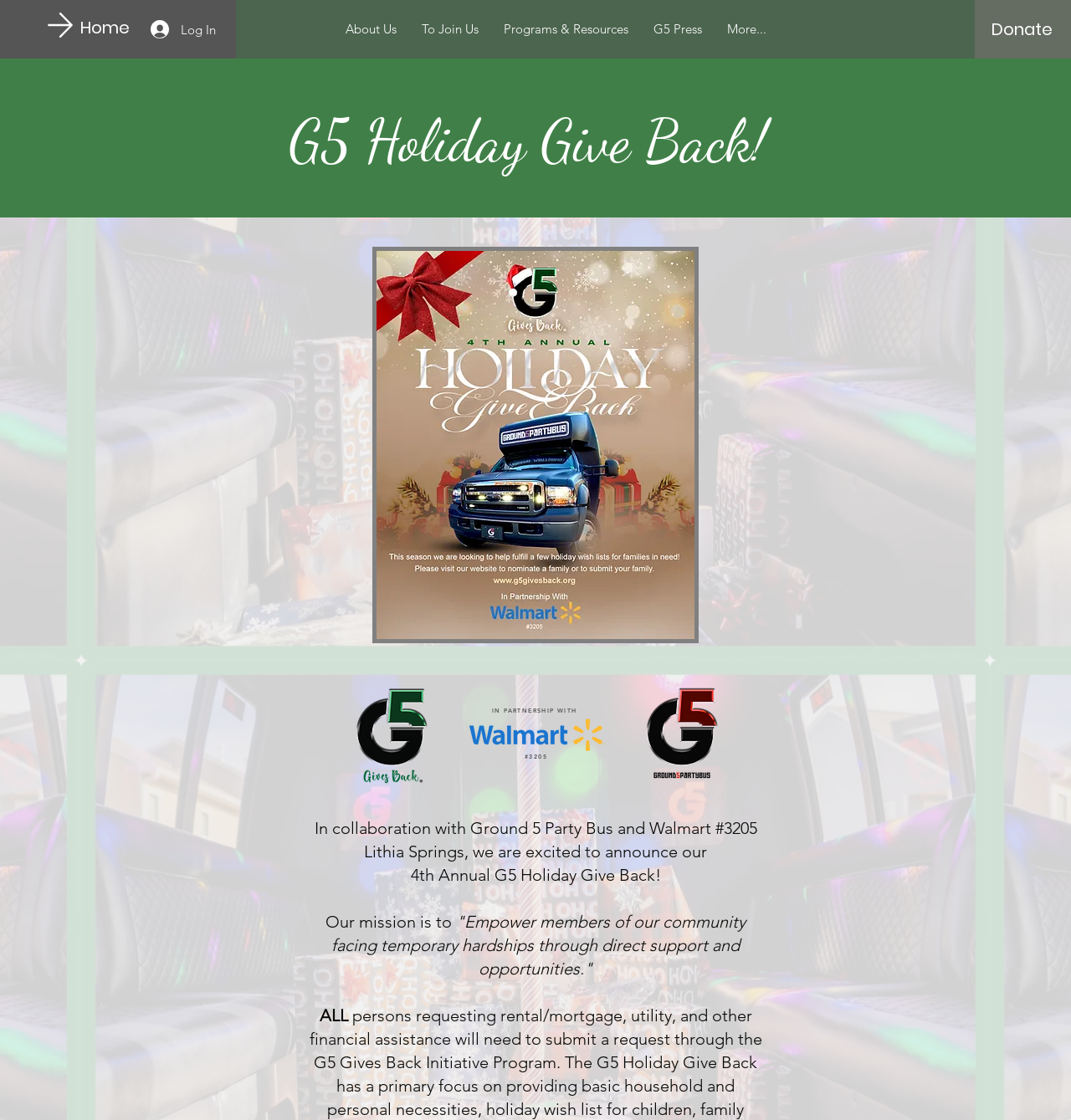What kind of assistance is available through the G5 Gives Back Initiative?
Based on the screenshot, provide a one-word or short-phrase response.

Rental/mortgage, utility, and financial assistance